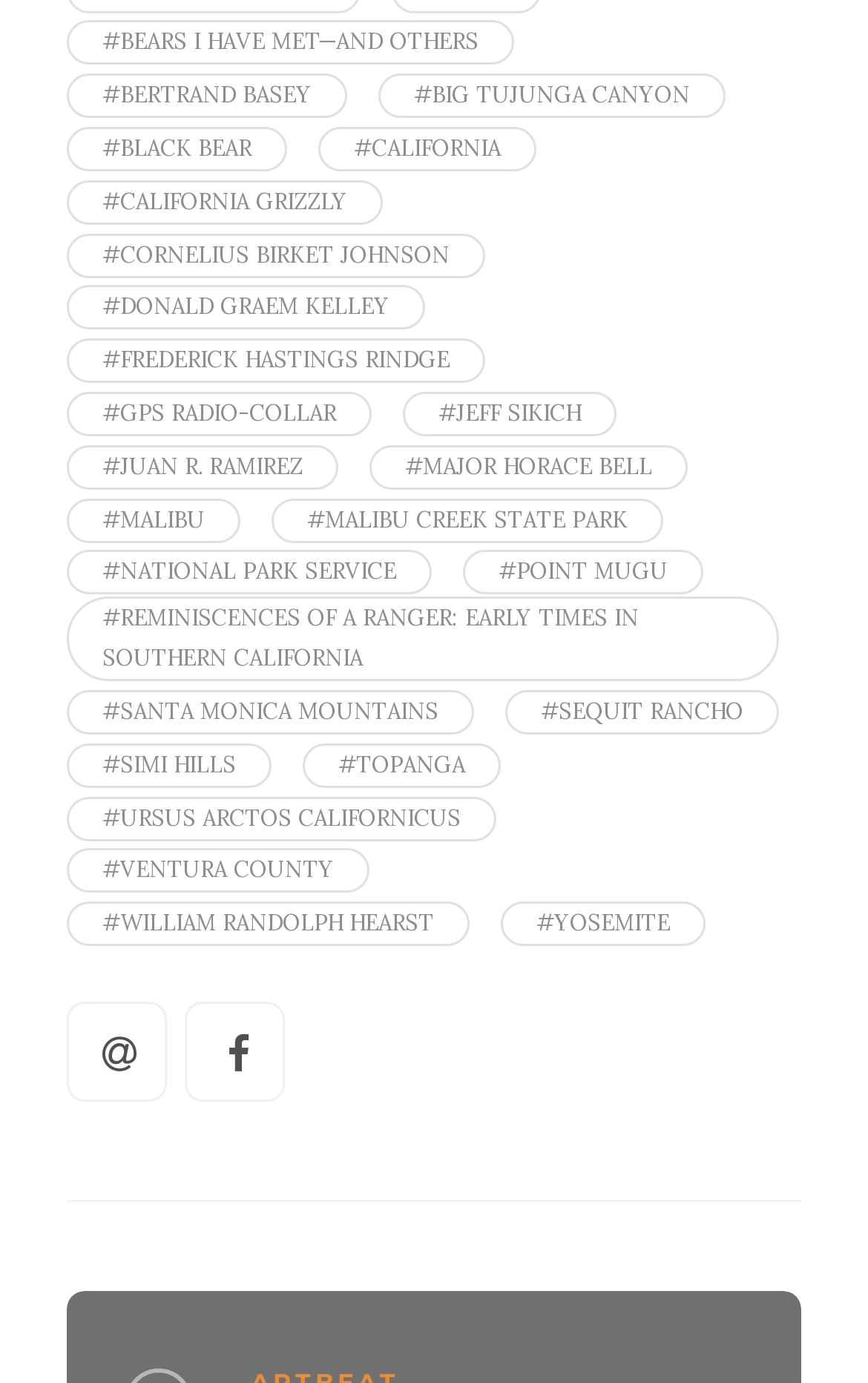What is the common theme among the links on the webpage?
Based on the image, give a concise answer in the form of a single word or short phrase.

California-related topics